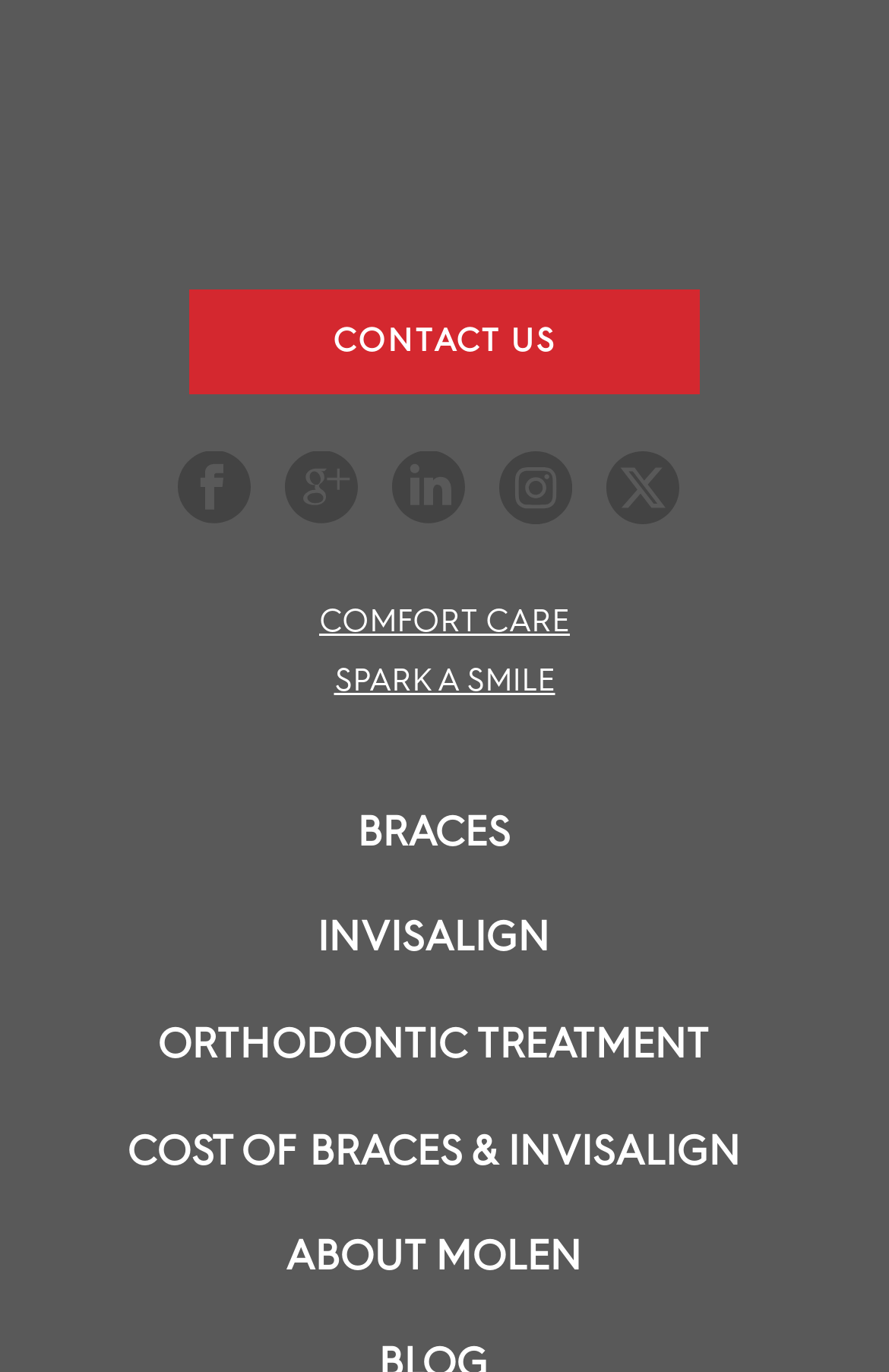Please identify the bounding box coordinates of the clickable element to fulfill the following instruction: "Learn about Comfort Care". The coordinates should be four float numbers between 0 and 1, i.e., [left, top, right, bottom].

[0.03, 0.432, 0.97, 0.476]